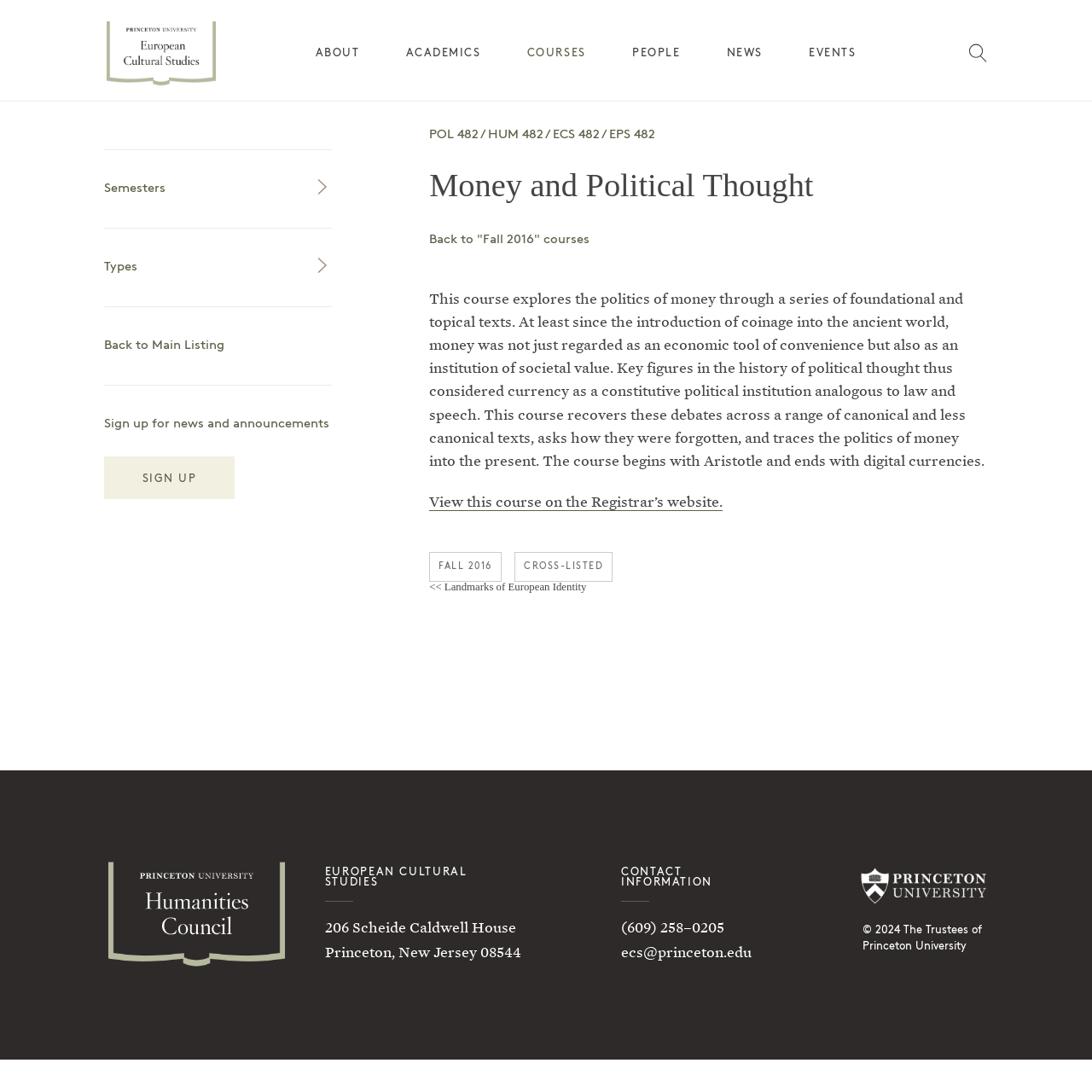Identify and provide the text of the main header on the webpage.

Money and Political Thought